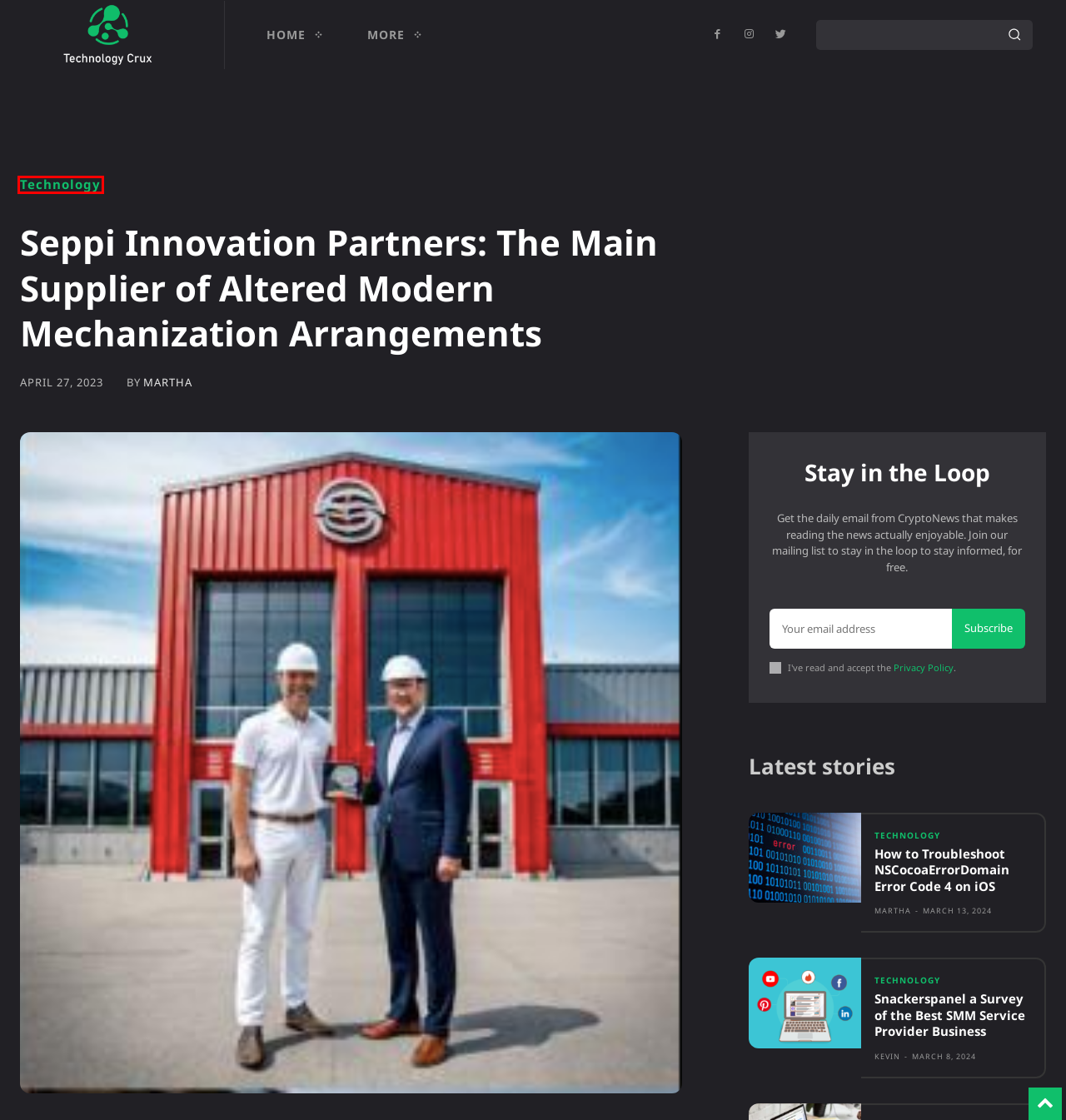Look at the screenshot of a webpage, where a red bounding box highlights an element. Select the best description that matches the new webpage after clicking the highlighted element. Here are the candidates:
A. Technology Archives - Technologycrux
B. Trademark Archives - Technologycrux
C. Technologycrux | Technology News, Analysis And Insights
D. Youtube to Mp3 converter Archives - Technologycrux
E. How to Troubleshoot NSCocoaErrorDomain Error Code 4 on iOS
F. Martha, Author at Technologycrux
G. Physical Therapy Archives - Technologycrux
H. Snackerspanel a Survey of the Best SMM Service Provider Business

A